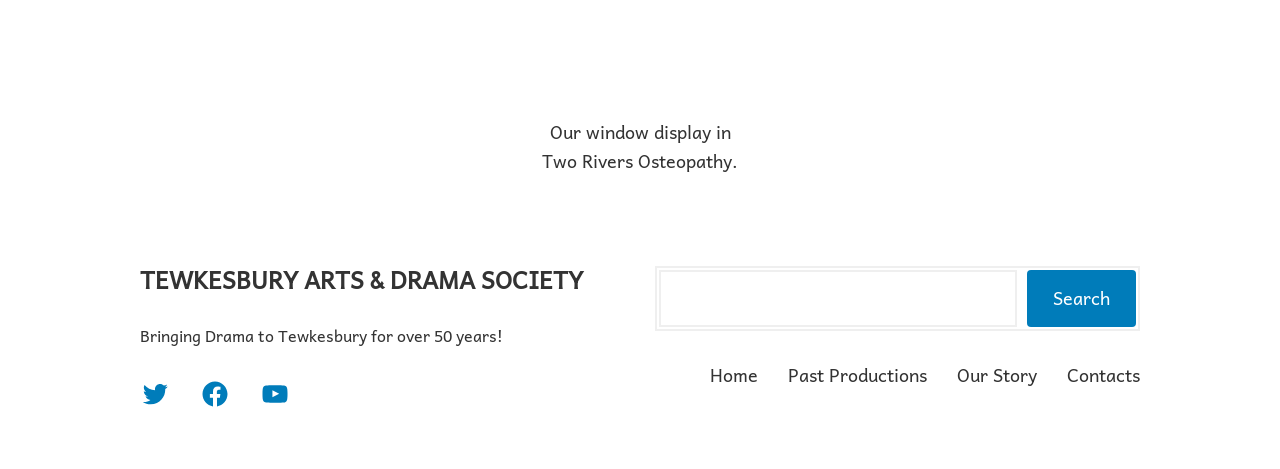Specify the bounding box coordinates of the element's region that should be clicked to achieve the following instruction: "Search for something". The bounding box coordinates consist of four float numbers between 0 and 1, in the format [left, top, right, bottom].

[0.512, 0.567, 0.891, 0.705]